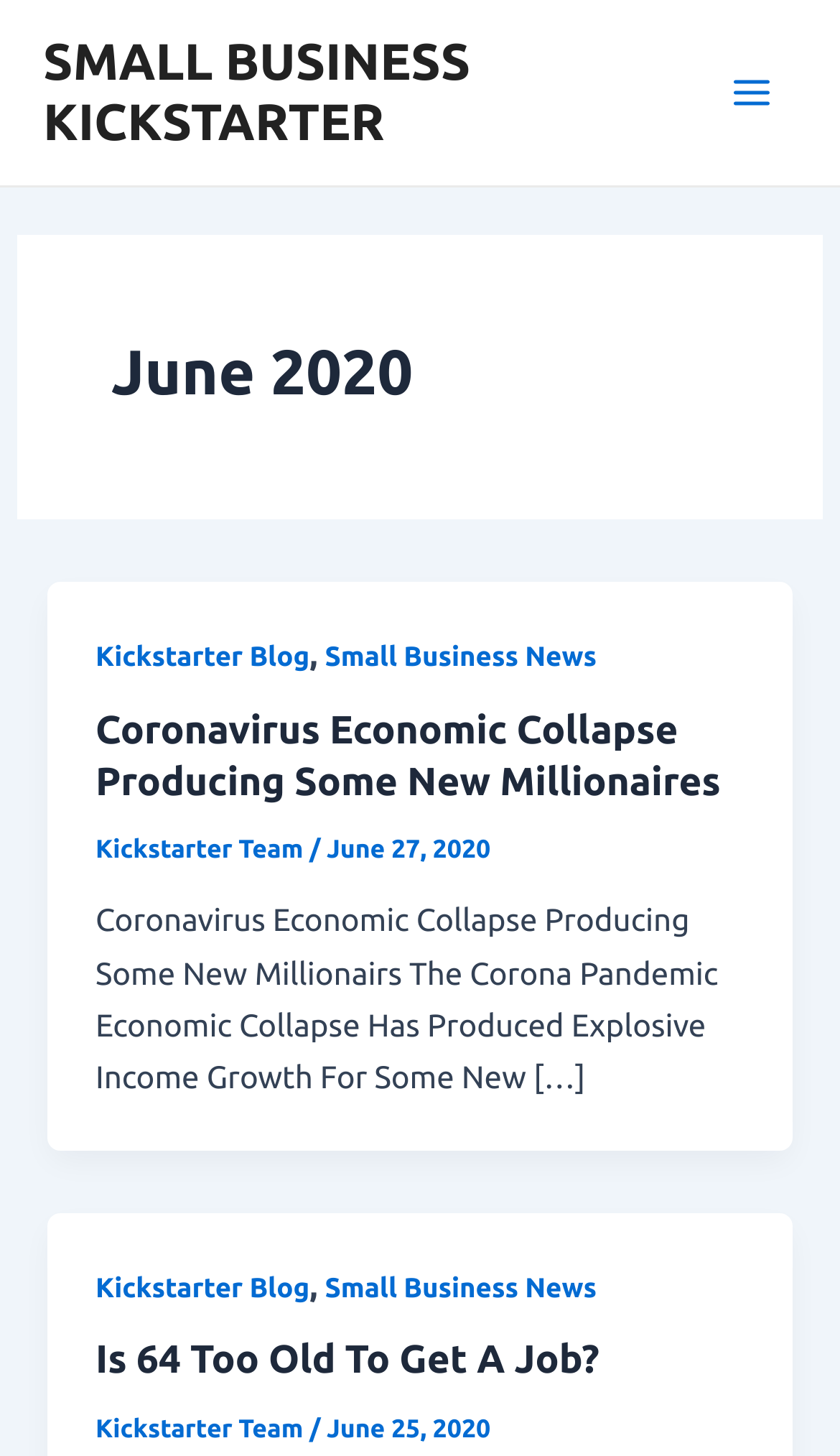Use a single word or phrase to answer the question: 
What is the date of the article 'Is 64 Too Old To Get A Job?'?

June 25, 2020